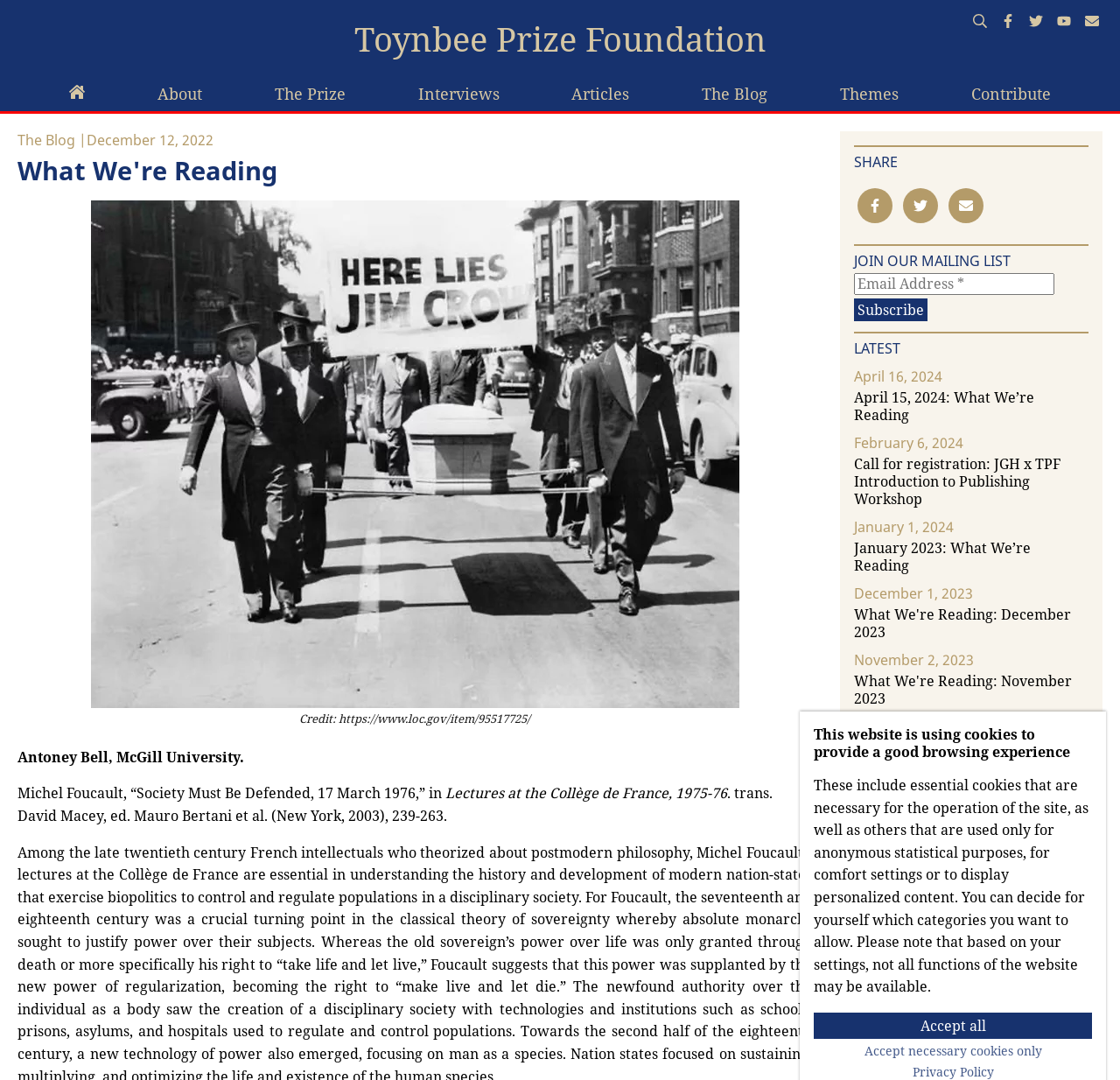Locate the coordinates of the bounding box for the clickable region that fulfills this instruction: "Get Access Ledger Add-in for Excel".

None